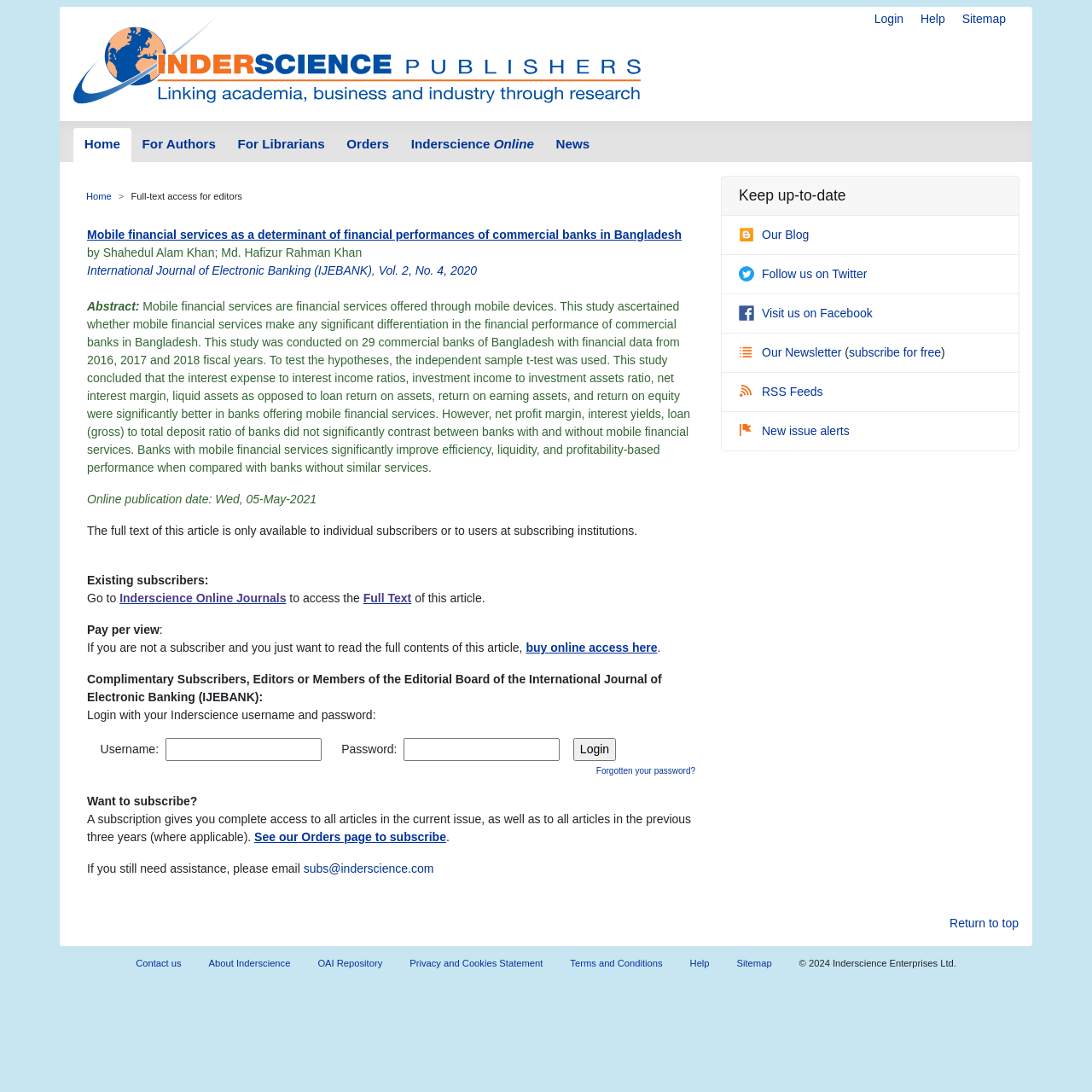Based on the image, provide a detailed response to the question:
What is the name of the journal in which the article 'Mobile financial services as a determinant of financial performances of commercial banks in Bangladesh' is published?

The answer can be found in the section where the article's details are provided. The journal's name is mentioned as 'International Journal of Electronic Banking (IJEBANK)'.